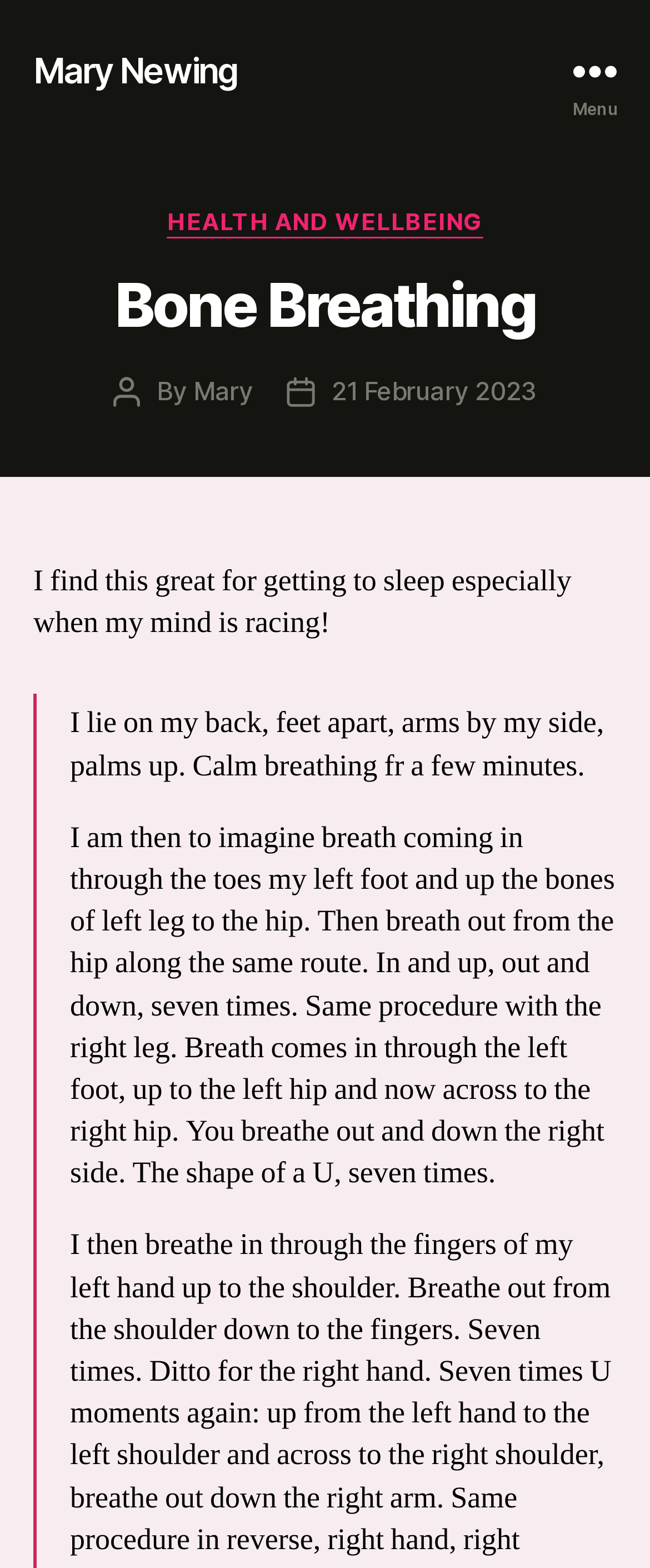Given the description: "21 February 2023", determine the bounding box coordinates of the UI element. The coordinates should be formatted as four float numbers between 0 and 1, [left, top, right, bottom].

[0.511, 0.239, 0.826, 0.259]